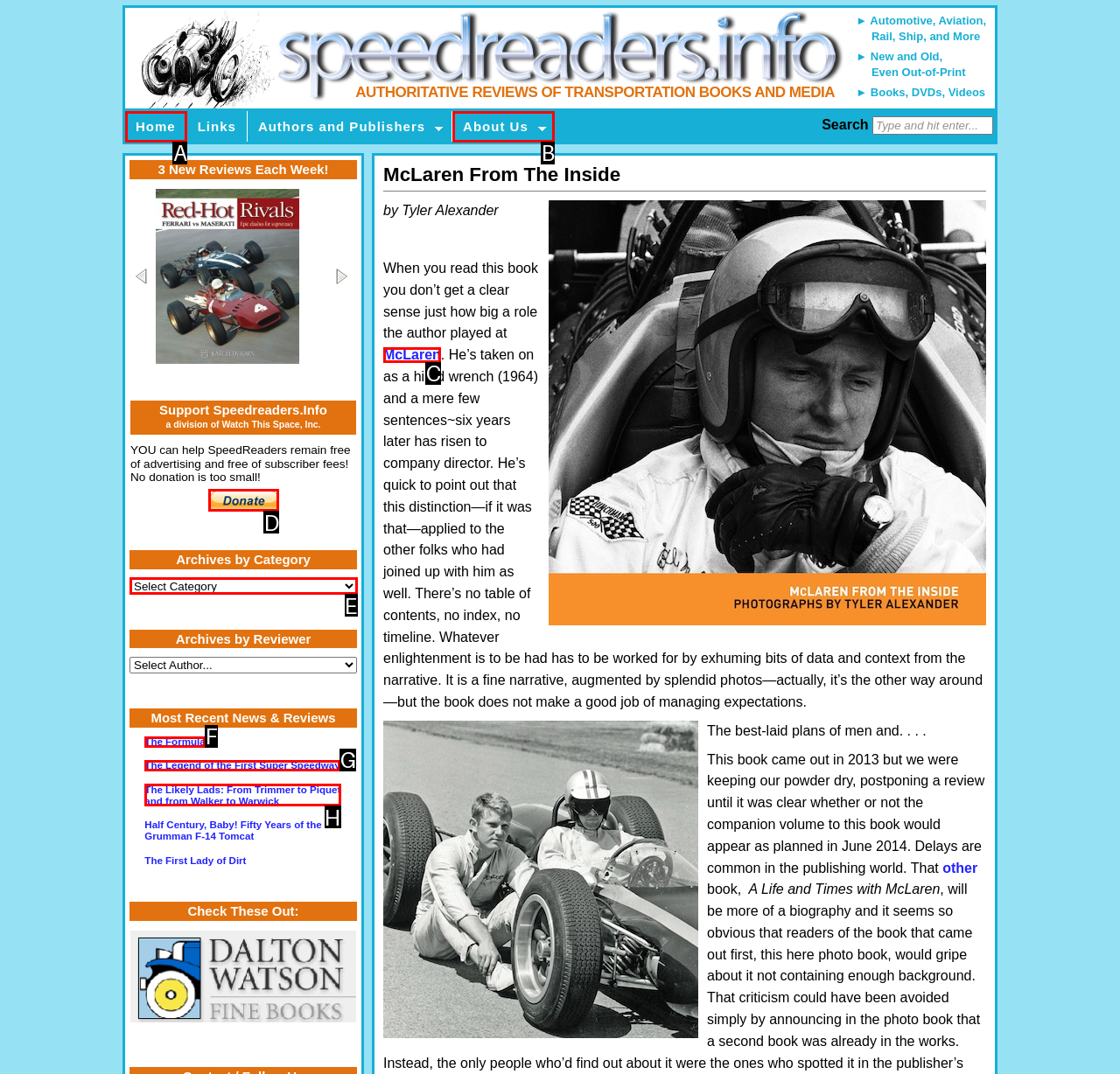Choose the HTML element that should be clicked to accomplish the task: Make a payment with PayPal. Answer with the letter of the chosen option.

D